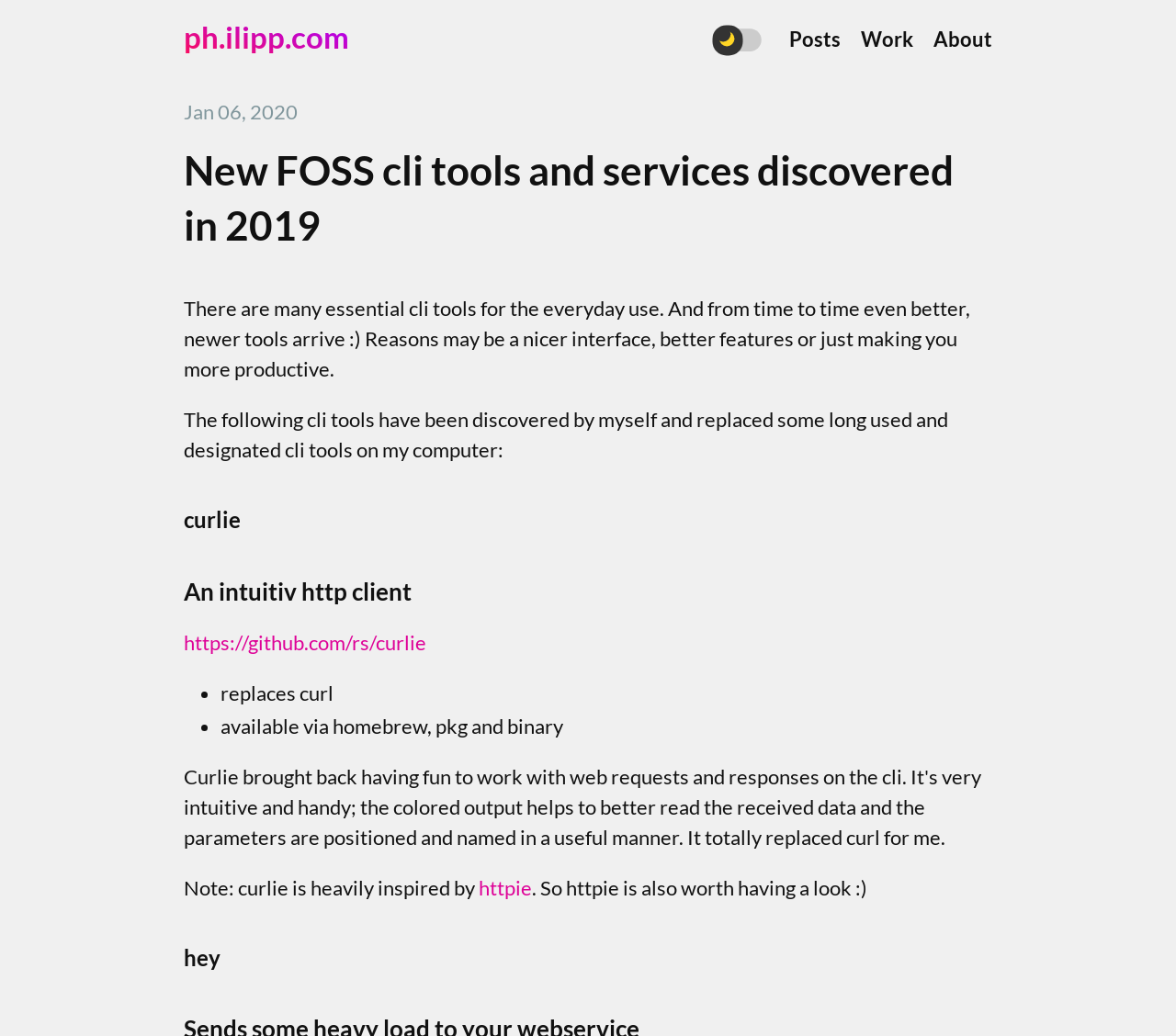What is the alternative to curlie?
Give a detailed and exhaustive answer to the question.

The alternative to curlie is httpie, which is mentioned in the text as an inspiration for curlie, with a link to its webpage.